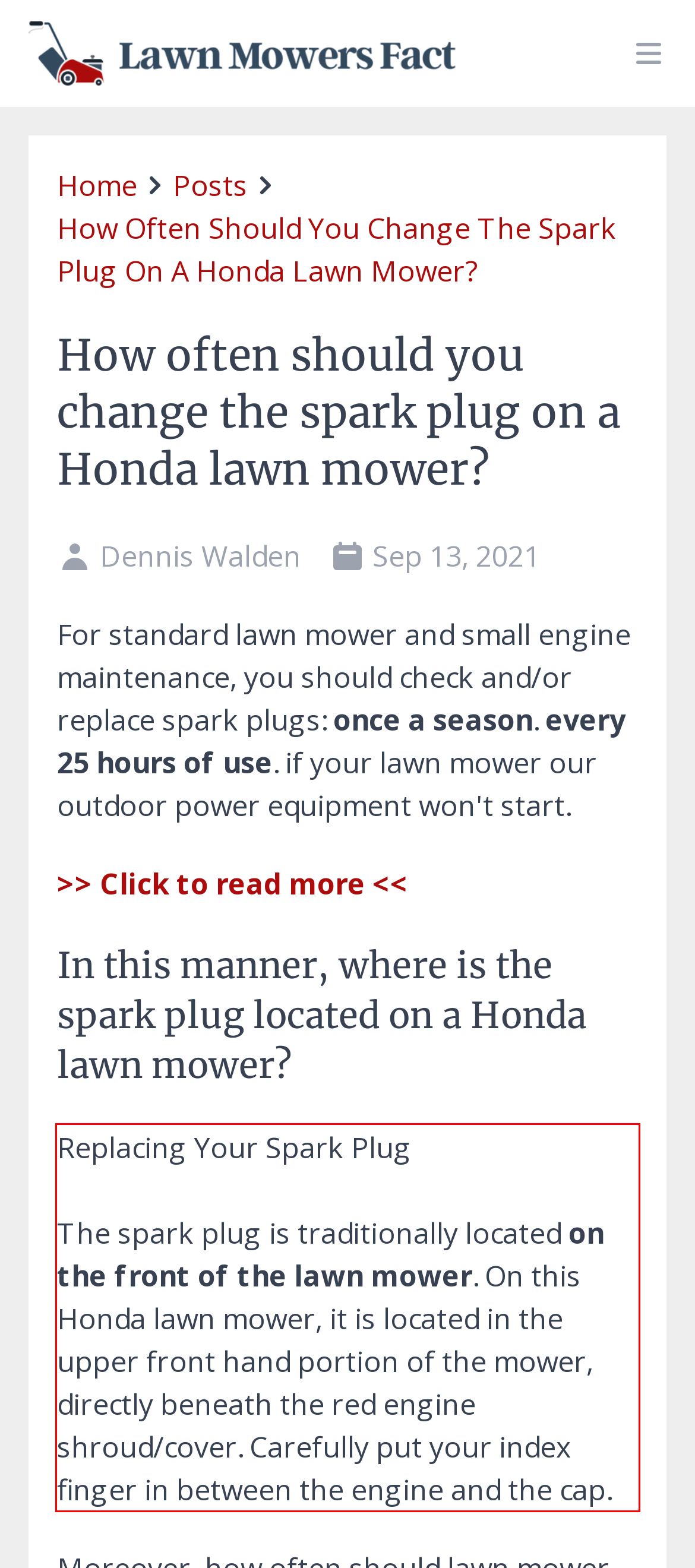There is a UI element on the webpage screenshot marked by a red bounding box. Extract and generate the text content from within this red box.

Replacing Your Spark Plug The spark plug is traditionally located on the front of the lawn mower. On this Honda lawn mower, it is located in the upper front hand portion of the mower, directly beneath the red engine shroud/cover. Carefully put your index finger in between the engine and the cap.